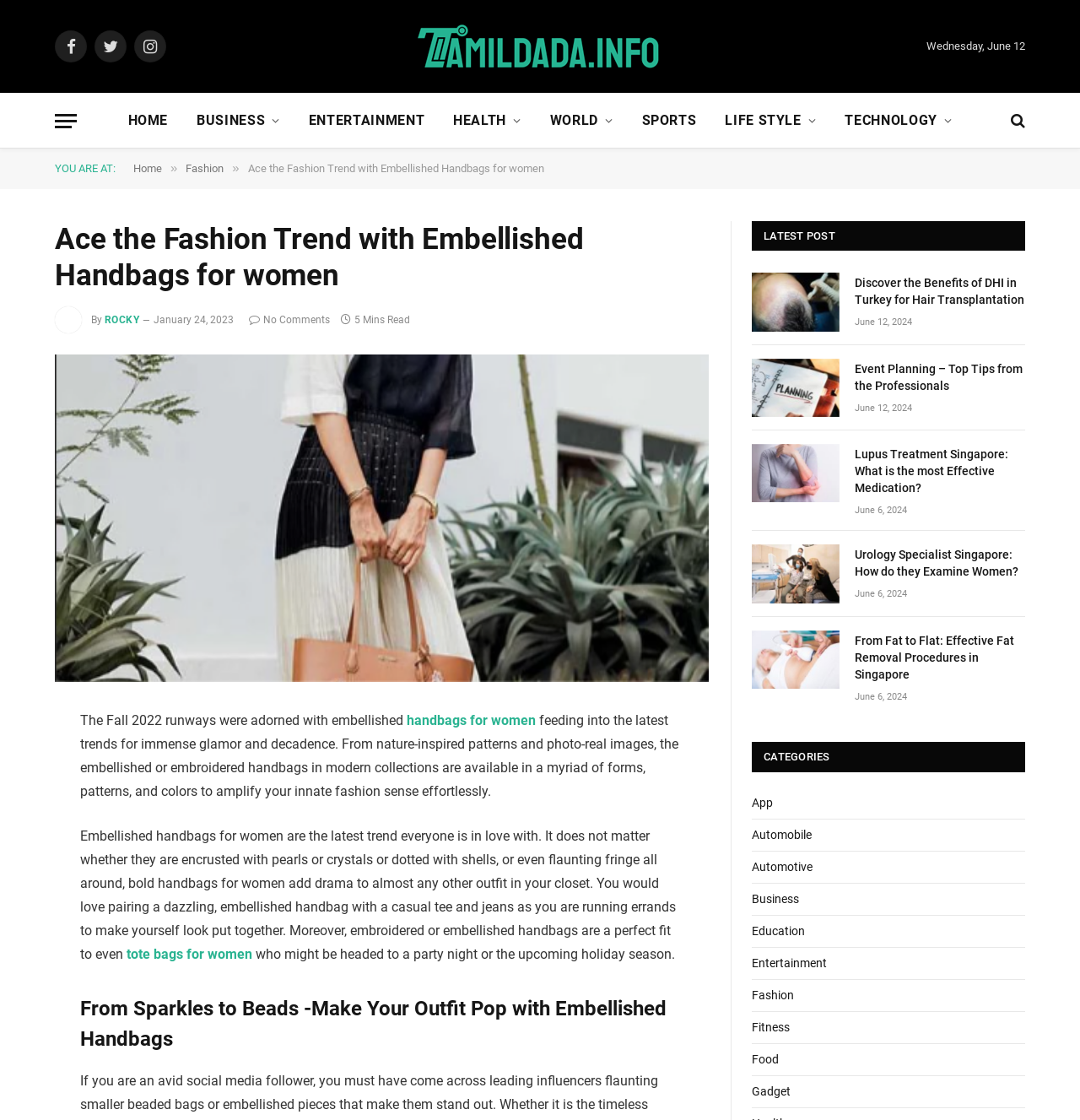What is the author of the article 'Ace the Fashion Trend with Embellished Handbags for women'? Look at the image and give a one-word or short phrase answer.

ROCKY